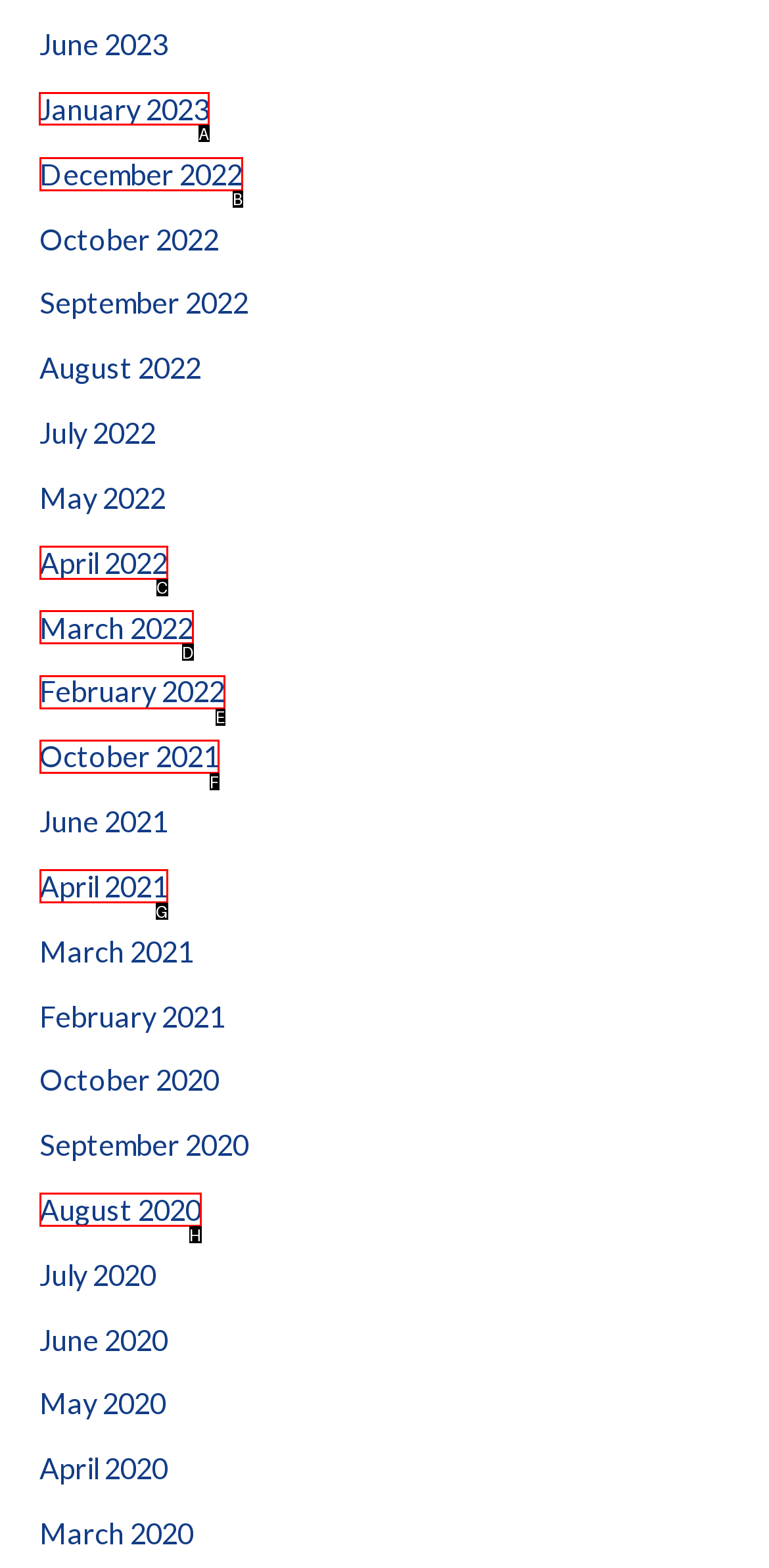Select the option I need to click to accomplish this task: go to January 2023
Provide the letter of the selected choice from the given options.

A